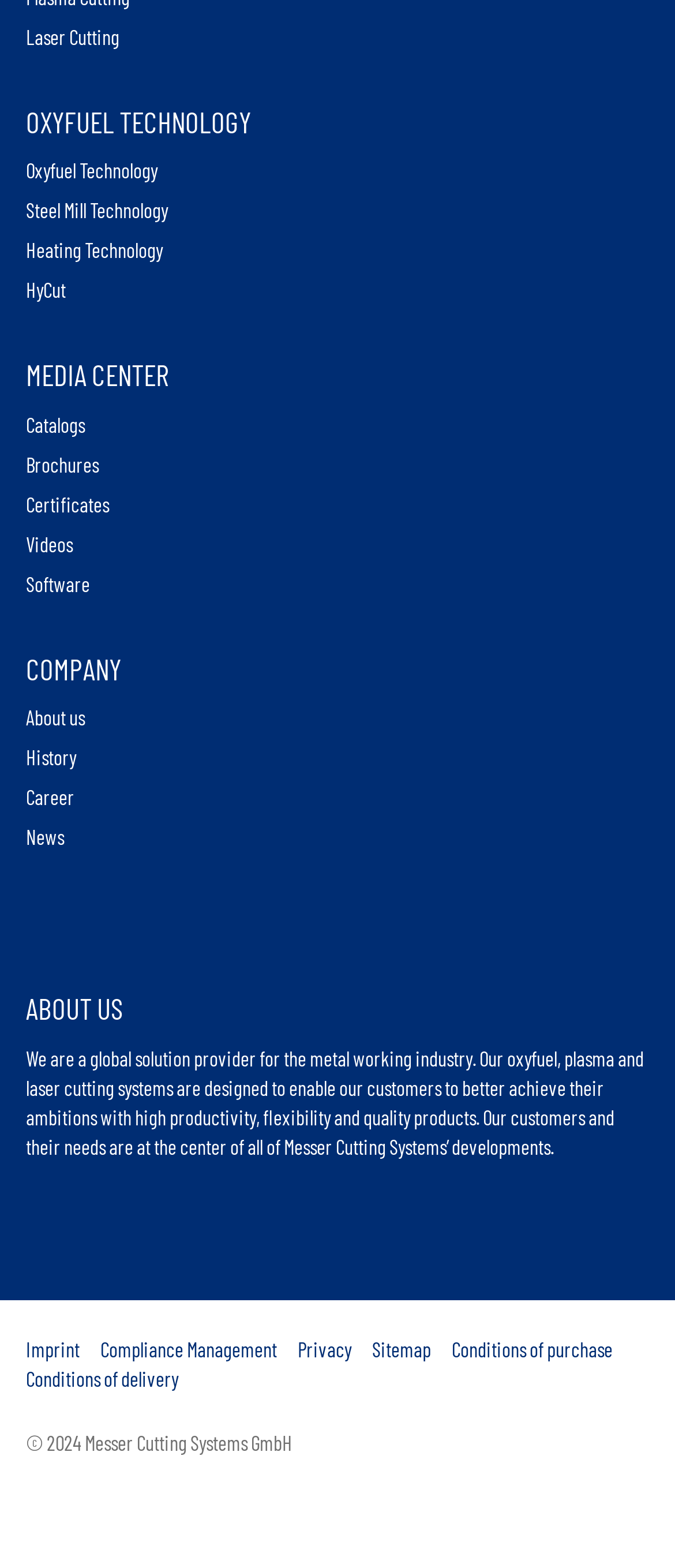Refer to the image and provide an in-depth answer to the question:
What is the location of the 'About us' section?

Based on the bounding box coordinates, the 'ABOUT US' heading has a y1 value of 0.632, which is relatively low compared to other elements, indicating that it is located at the bottom of the webpage. Its x1 value is 0.038, which is close to 0, indicating that it is located on the left side of the webpage.